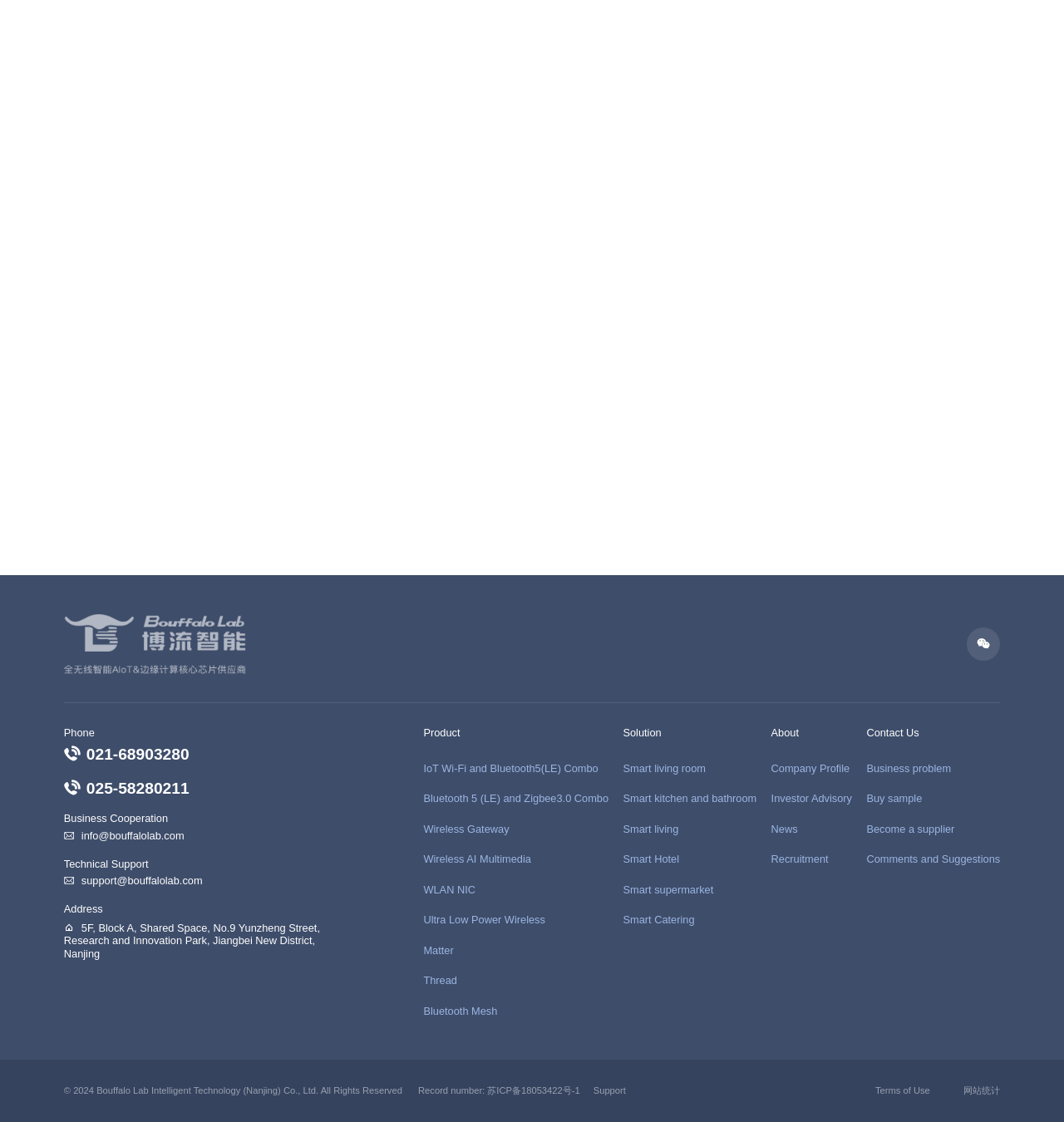What is the address of the company?
We need a detailed and exhaustive answer to the question. Please elaborate.

The webpage provides a description list with contact information, and the address of the company is 5F, Block A, Shared Space, No.9 Yunzheng Street, Research and Innovation Park, Jiangbei New District, Nanjing.